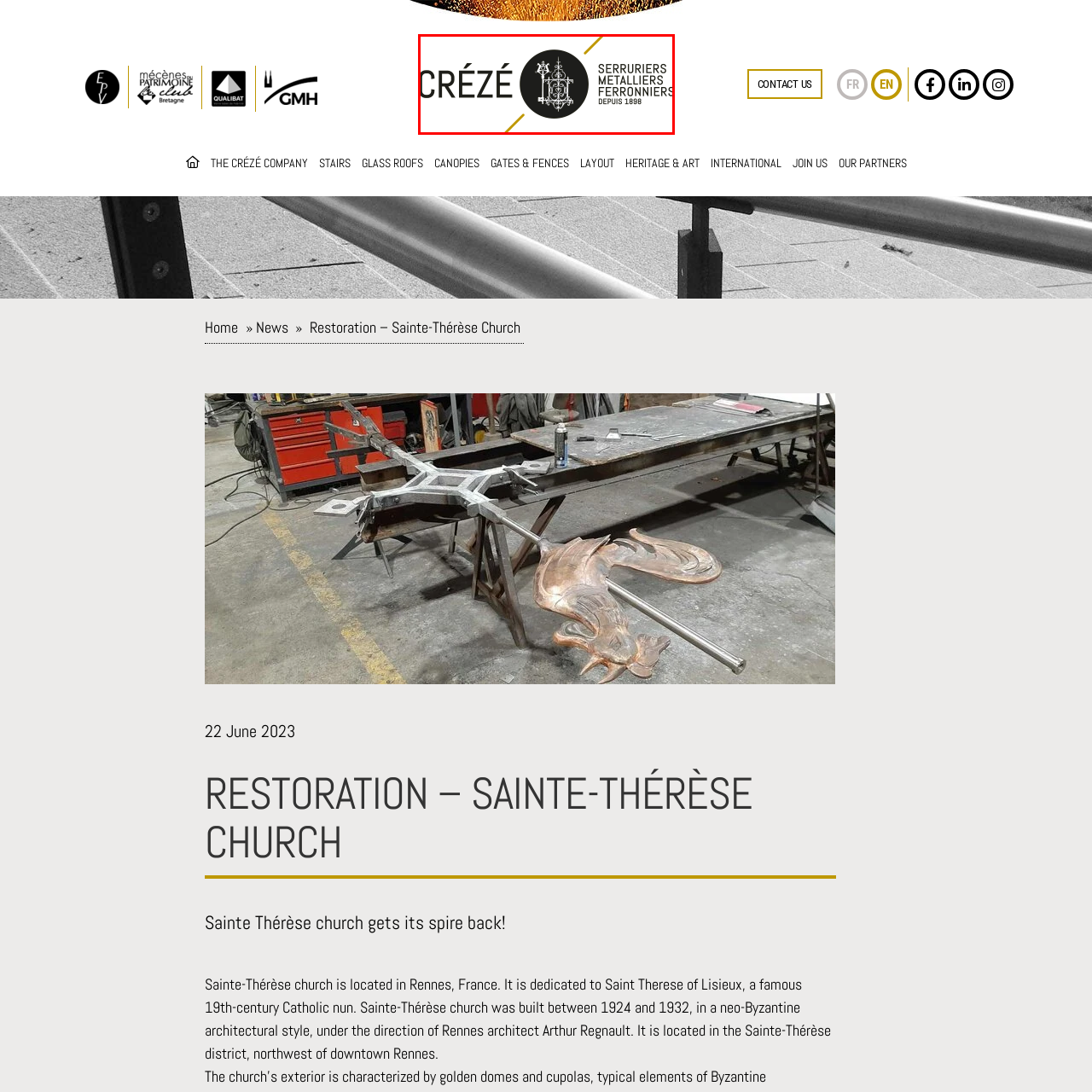Elaborate on the visual content inside the red-framed section with detailed information.

The image features the logo of CRÉZÉ, a company specializing in metal work, including locksmithing, metal fabrication, and ironwork, established in 1898. The logo design prominently showcases the name "CRÉZÉ" in bold, modern typography, accompanied by the words "SERRURIERS METALLIERS FERRONNIERS" which translate to "Locksmiths, Metalworkers, Ironworkers." Central to the logo is a decorative emblem that reflects the craftsmanship and heritage of the company. This logo symbolizes CRÉZÉ's long-standing commitment to quality and tradition in the field of restoration and metal work, highlighting its role in preserving and enhancing architectural heritage.